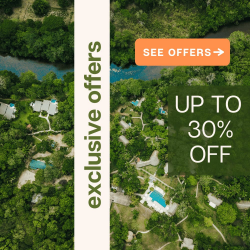By analyzing the image, answer the following question with a detailed response: What is the discount percentage mentioned?

The promotional elements overlaying the scenic view highlight exclusive offers, including a discount of up to 30% off, enticing potential visitors to explore the travel opportunities at this picturesque destination.